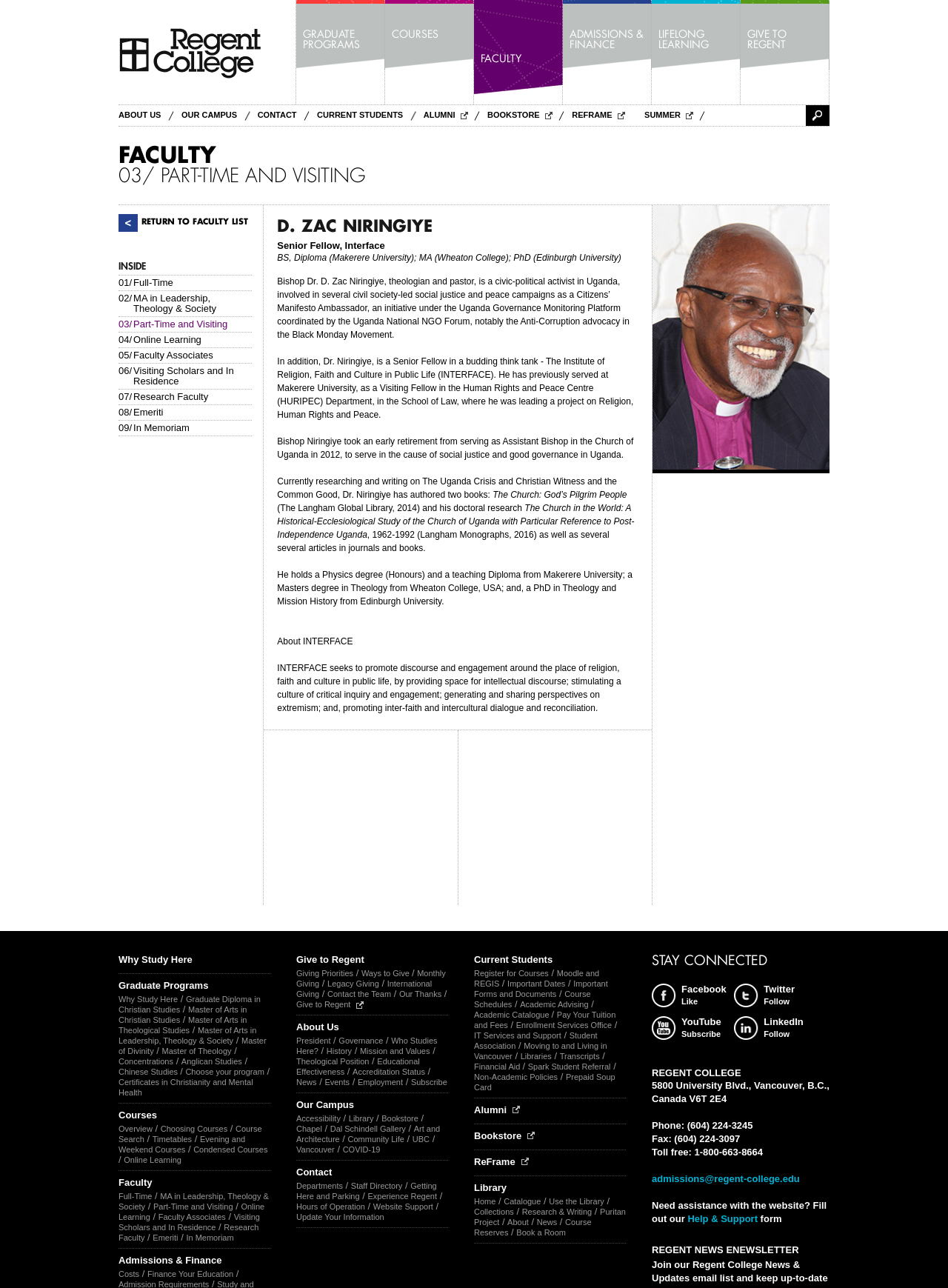What is the name of the think tank Dr. Niringiye is associated with?
Please provide a detailed answer to the question.

The webpage mentions that Dr. Niringiye is a Senior Fellow in a think tank called INTERFACE, which is involved in promoting discourse and engagement around the place of religion, faith and culture in public life.